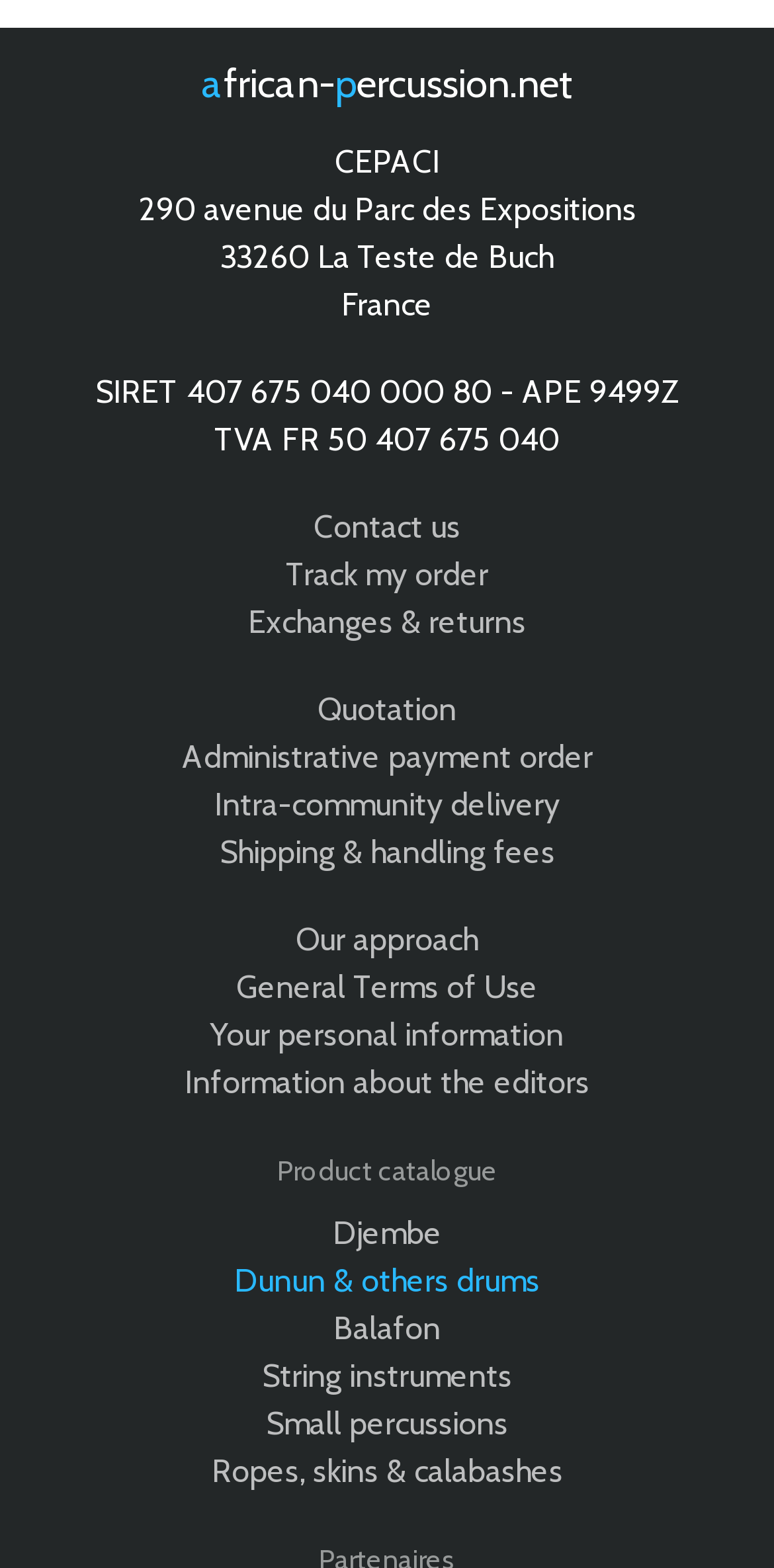Locate the bounding box coordinates of the element you need to click to accomplish the task described by this instruction: "learn about our approach".

[0.382, 0.587, 0.618, 0.611]